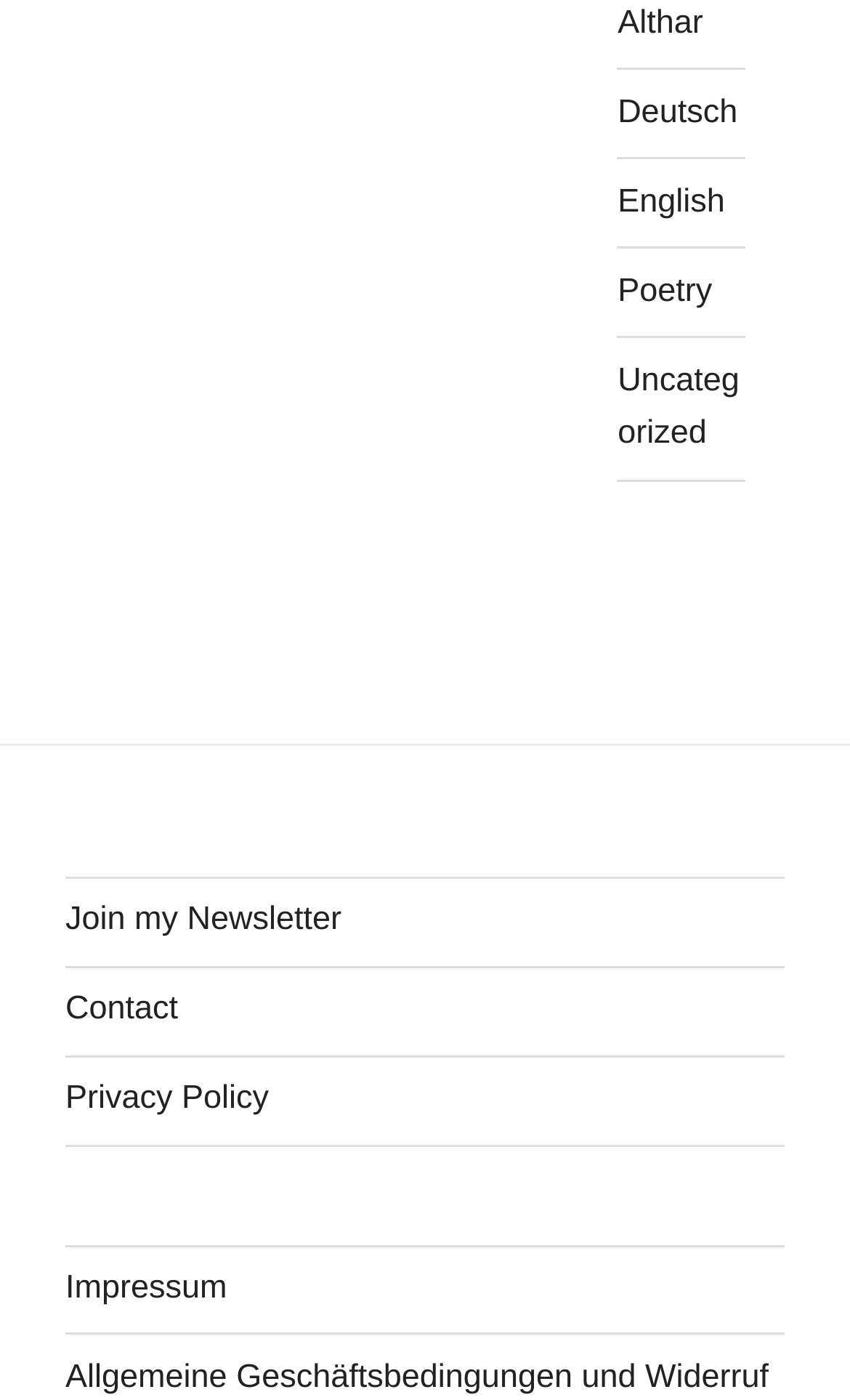What is the last link in the footer section?
Provide an in-depth answer to the question, covering all aspects.

I looked at the footer section of the webpage and found the last link, which is 'Allgemeine Geschäftsbedingungen und Widerruf'.